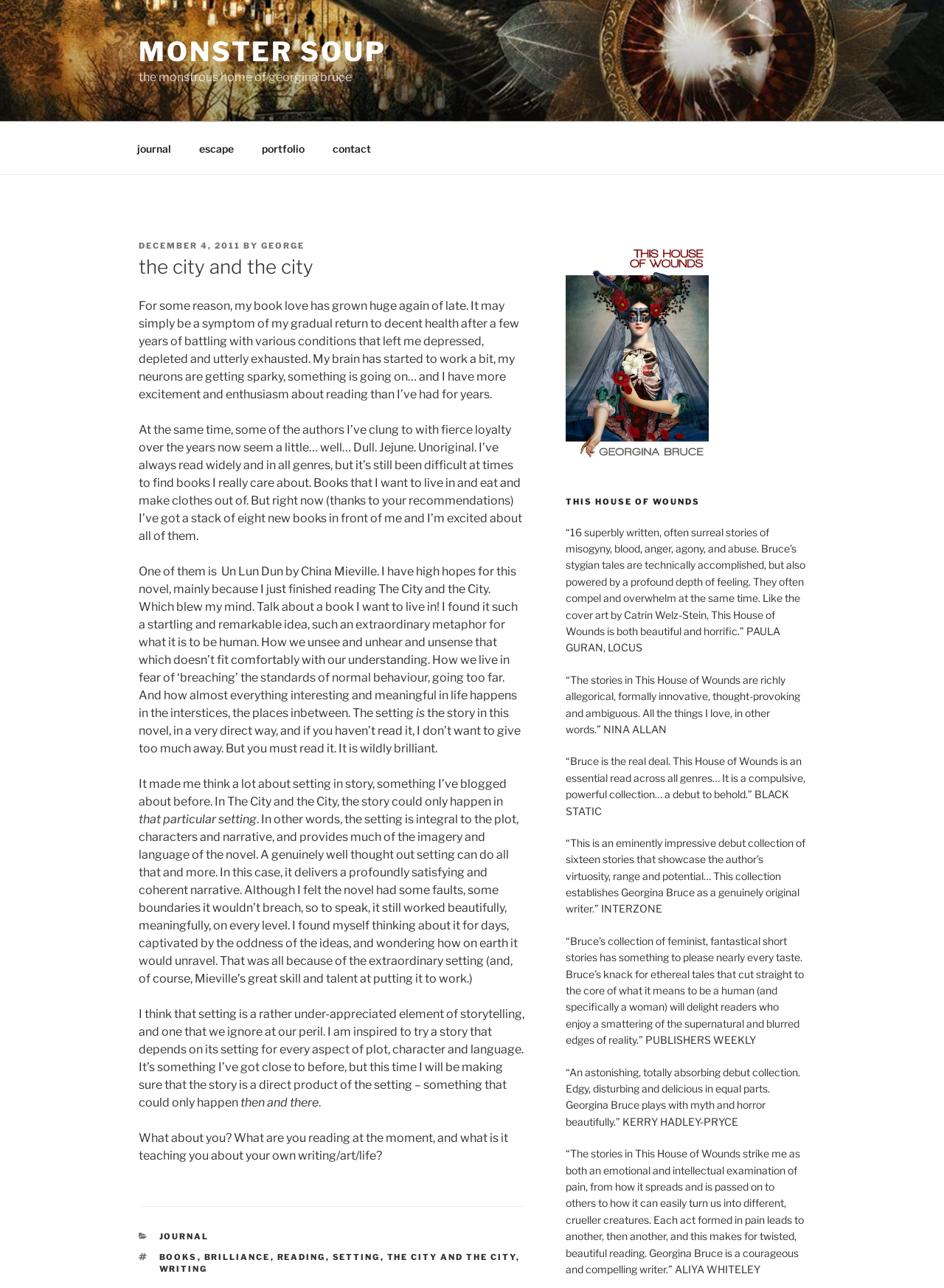Find the bounding box coordinates for the area that should be clicked to accomplish the instruction: "View the 'THIS HOUSE OF WOUNDS' section".

[0.599, 0.386, 0.853, 0.394]